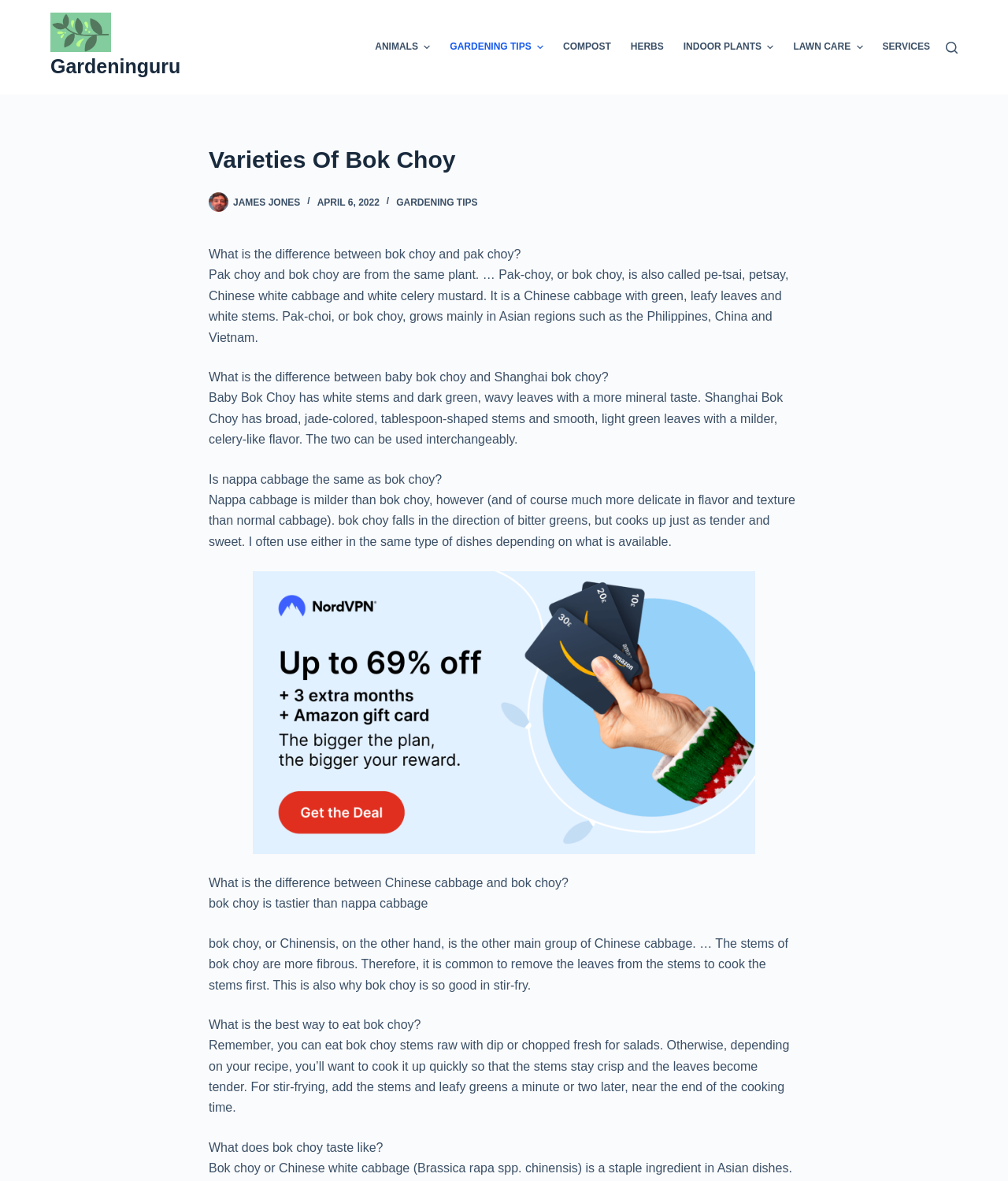What is the main topic of this webpage?
Ensure your answer is thorough and detailed.

Based on the content of the webpage, it is clear that the main topic is about Bok Choy, a type of Chinese cabbage. The webpage provides information about the differences between Bok Choy and Pak Choy, as well as other related topics.